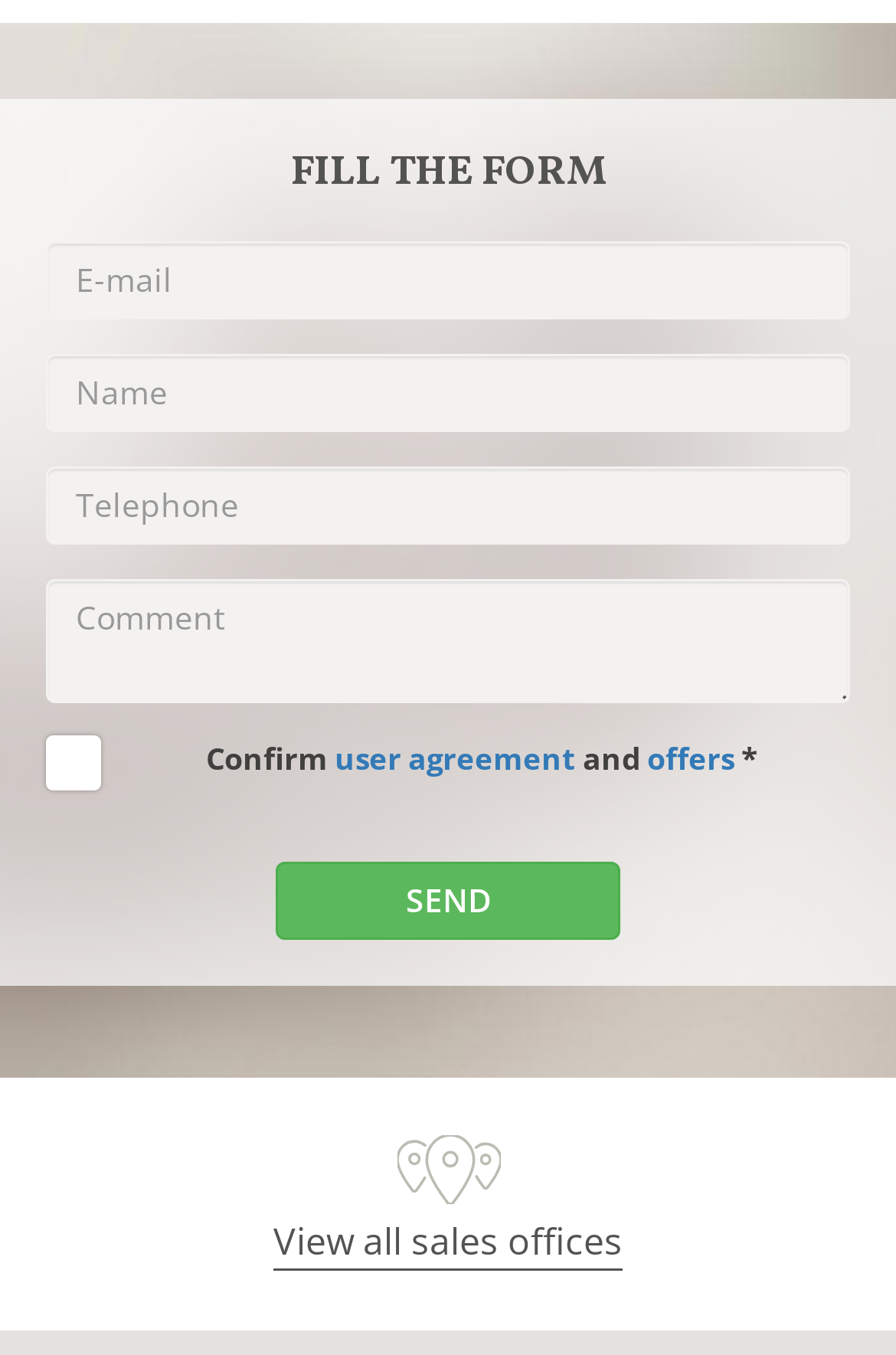Give a one-word or short phrase answer to the question: 
What is the function of the button at the bottom?

To send the form